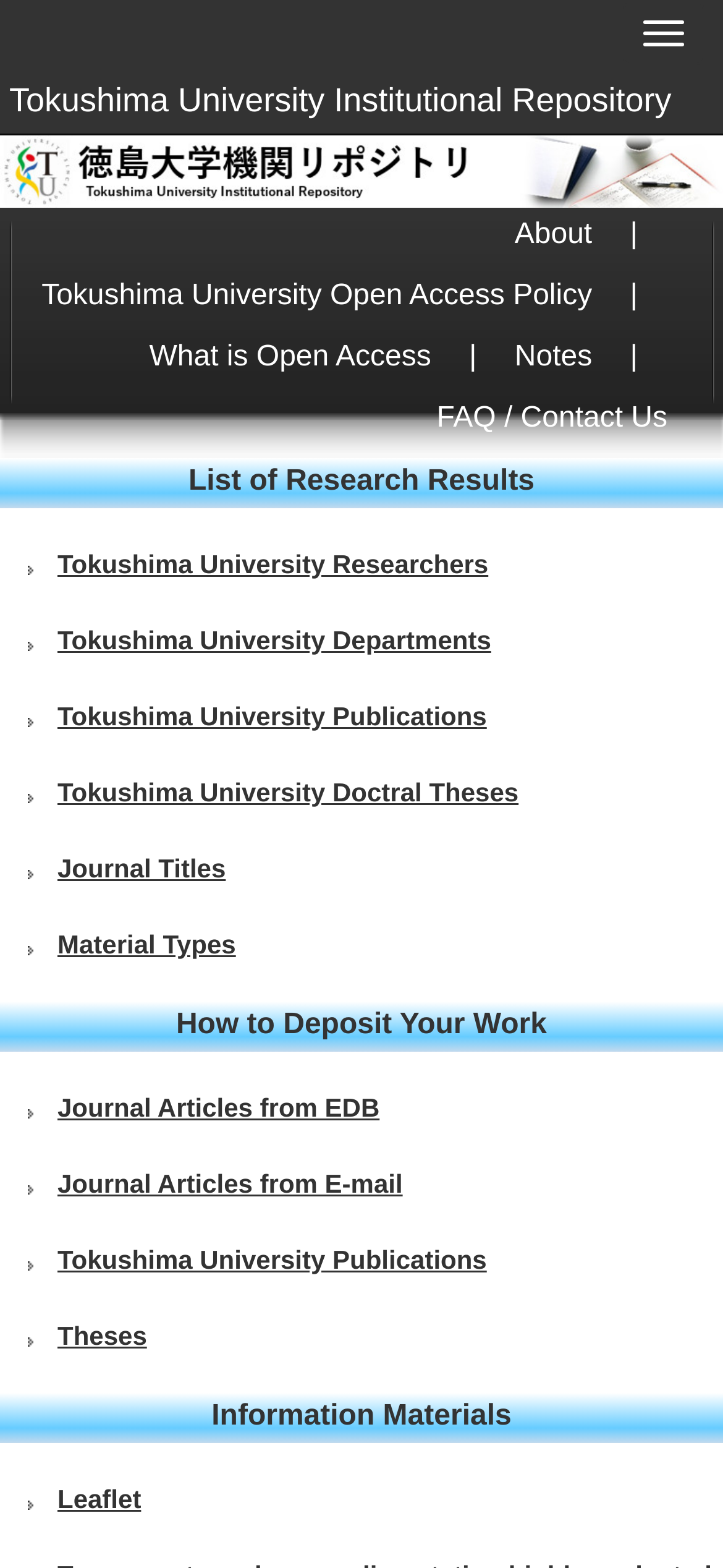Create a detailed summary of the webpage's content and design.

This webpage appears to be an institutional repository webpage from Tokushima University, showcasing a research study titled "A Pilot Study of A2NTX, a Novel Low-Molecular-Weight Neurotoxin Derived from Subtype A2 for Post-Stroke Lower Limb Spasticity : Comparison with OnabotulinumtoxinA" by Satou, Nori.

At the top, there is a button to toggle navigation, situated on the right side. Below it, there is a horizontal menu bar with links to "About", "Tokushima University Open Access Policy", "What is Open Access", "Notes", and "FAQ / Contact Us". These links are separated by vertical lines.

On the left side, there is a vertical menu with multiple links, including "Tokushima University Researchers", "Tokushima University Departments", "Tokushima University Publications", "Tokushima University Doctral Theses", "Journal Titles", "Material Types", and more. These links are stacked on top of each other.

In the main content area, there are several headings and sections. The first section is titled "List of Research Results", followed by a section titled "How to Deposit Your Work". Further down, there is a section titled "Information Materials".

There is an image at the top of the page, spanning the full width, but its content is not described.